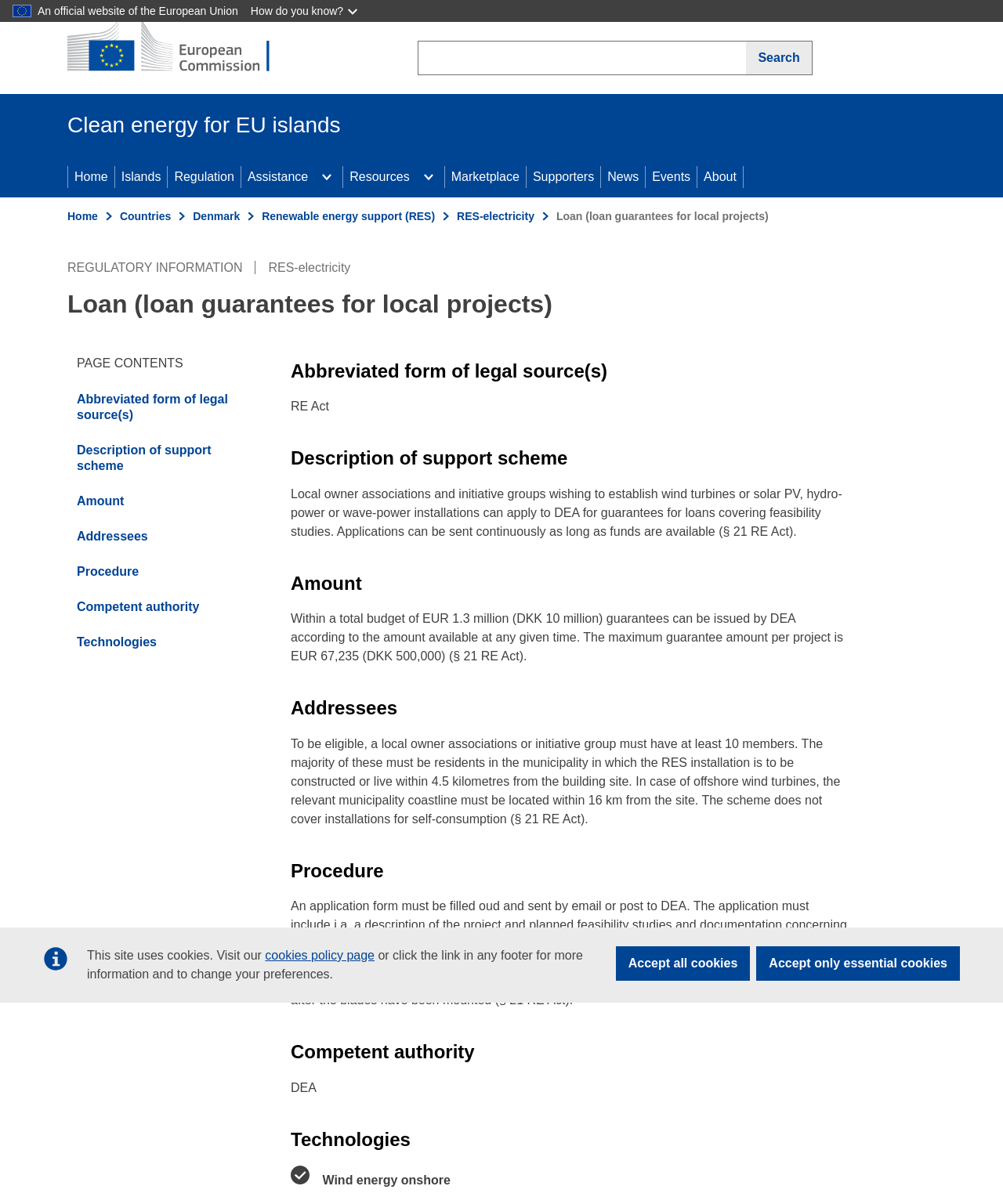Can you determine the main header of this webpage?

Loan (loan guarantees for local projects)